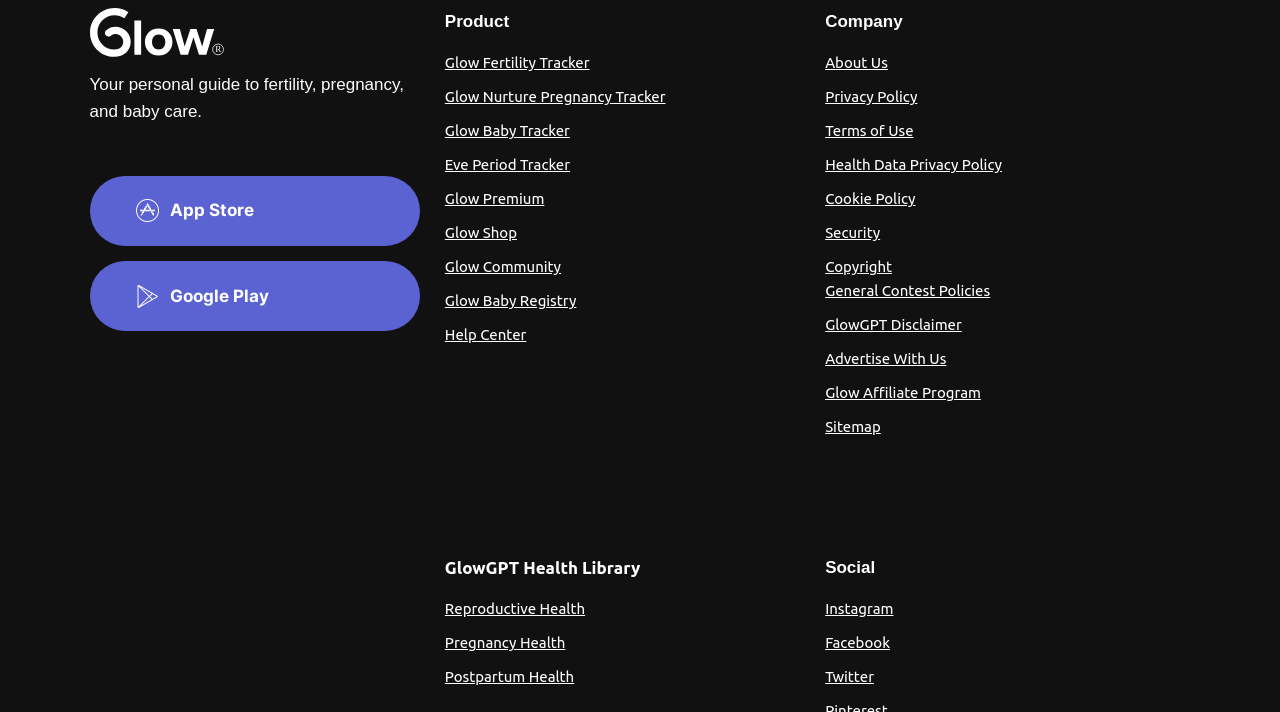Identify the coordinates of the bounding box for the element that must be clicked to accomplish the instruction: "Follow on Instagram".

[0.645, 0.843, 0.698, 0.867]